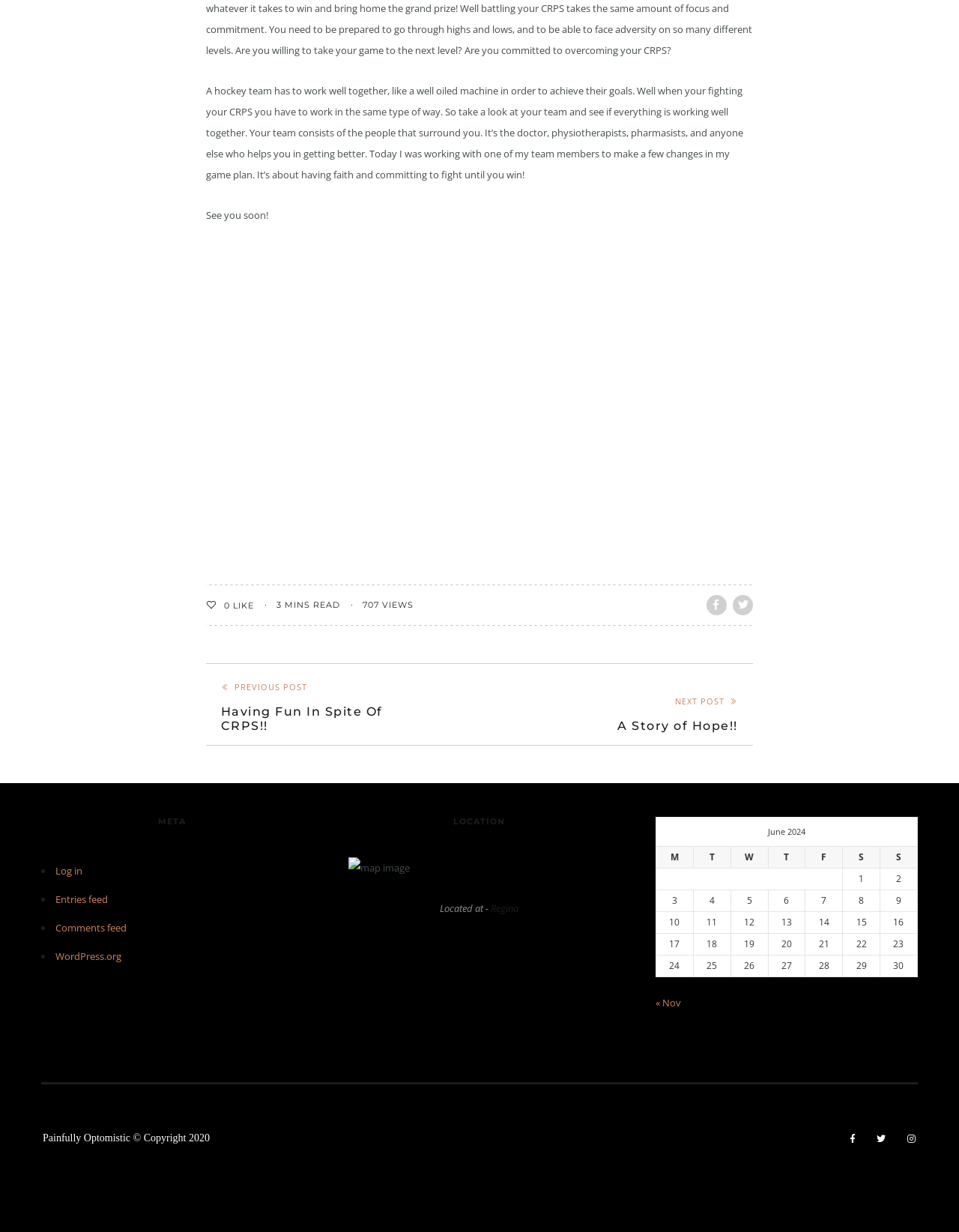Identify the bounding box coordinates of the part that should be clicked to carry out this instruction: "Click the 'PREVIOUS POST' button".

[0.214, 0.549, 0.449, 0.595]